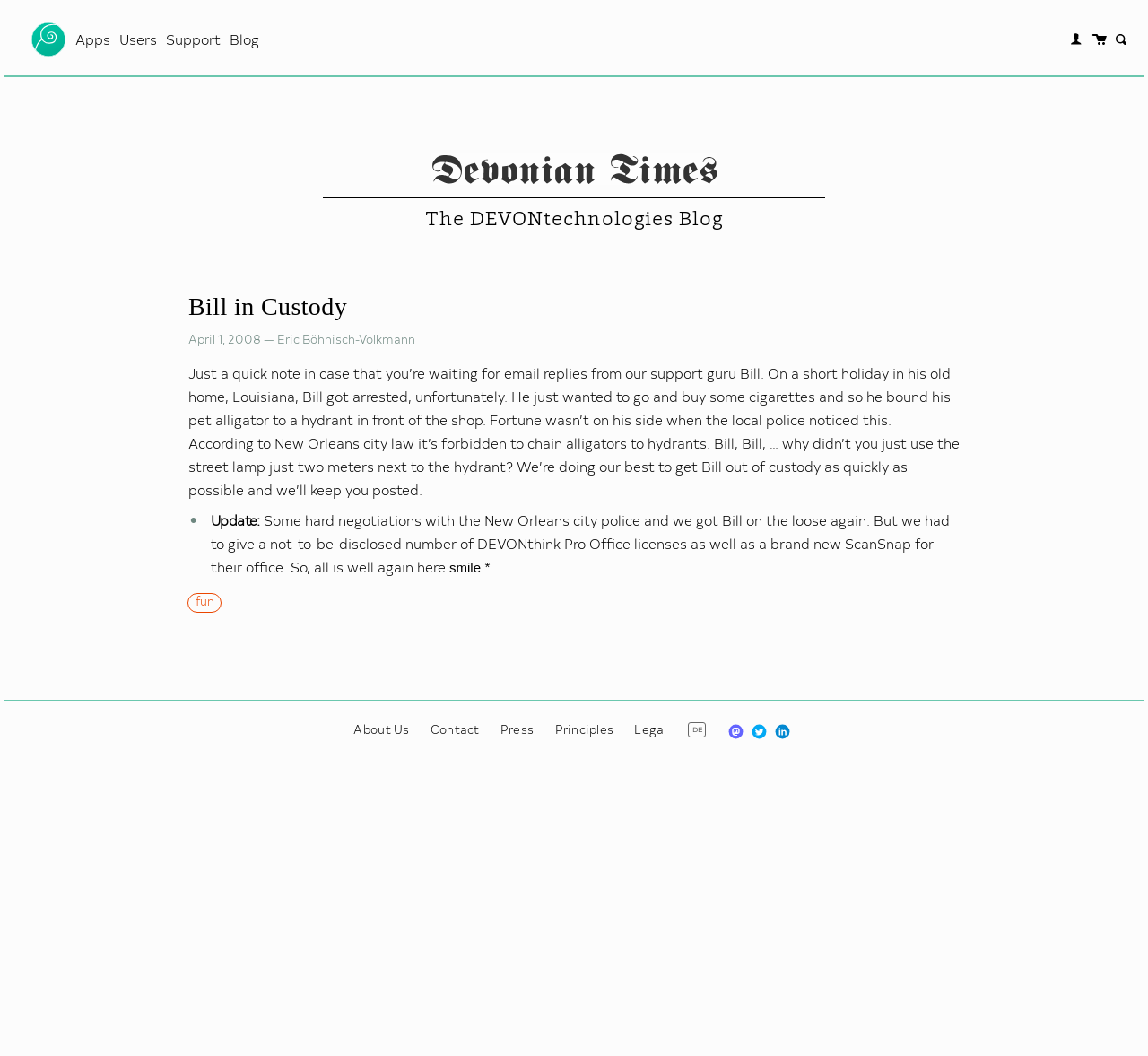Use a single word or phrase to answer the question: What is the topic of the blog post?

Bill in Custody